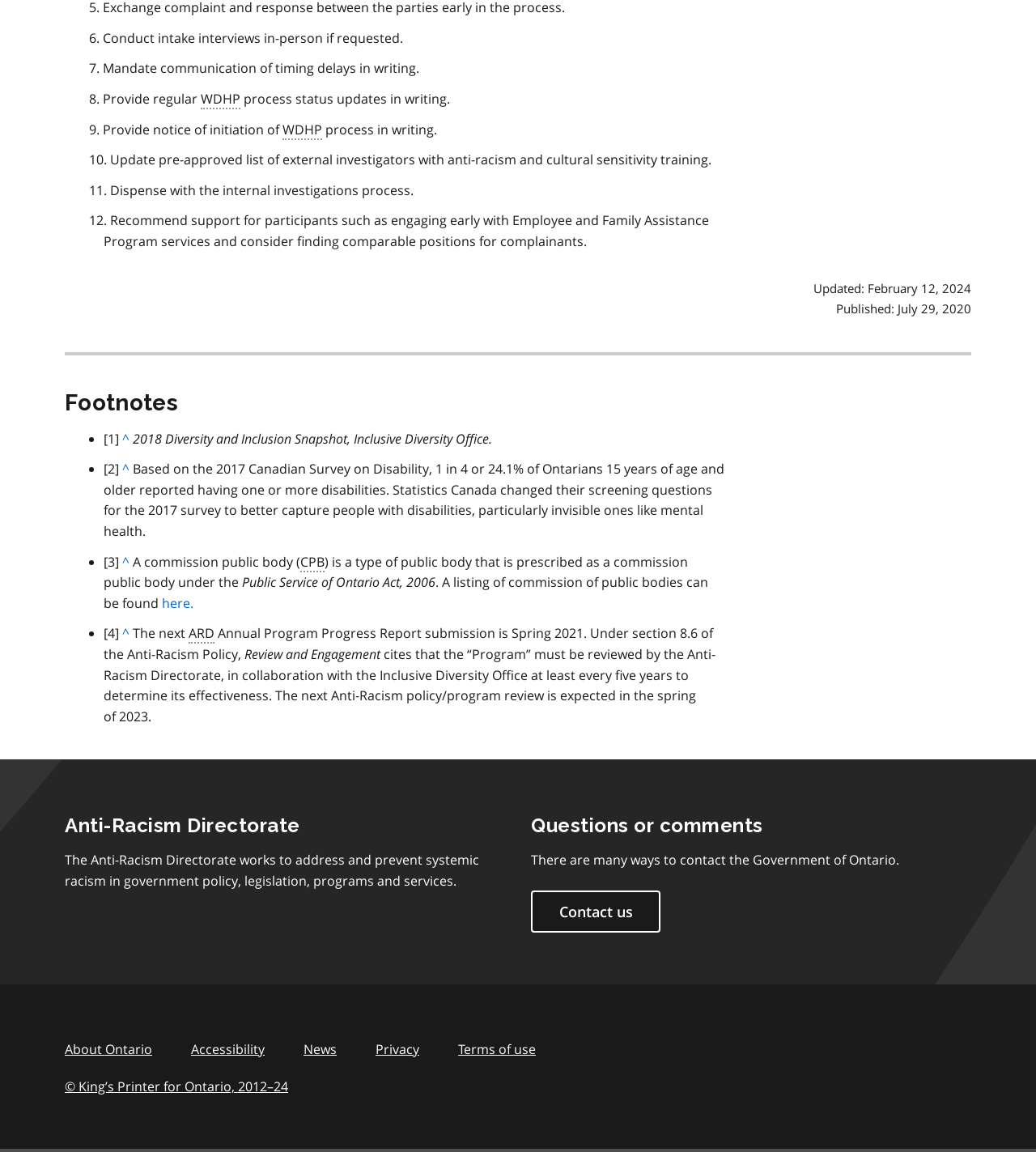How often must the program be reviewed?
Using the image as a reference, answer the question with a short word or phrase.

Every five years